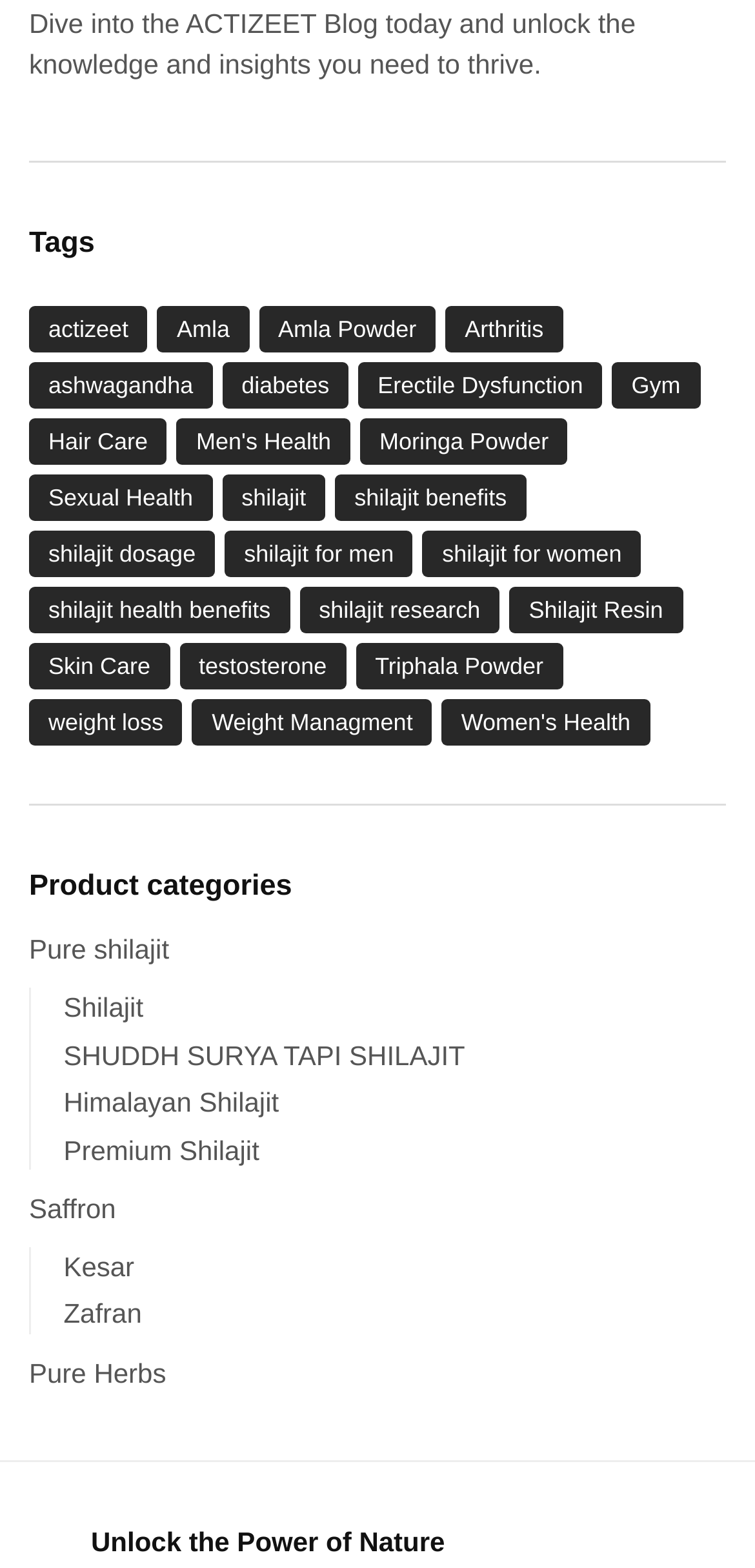Give a one-word or short phrase answer to this question: 
What is the tag that appears first in the list?

Actizeet